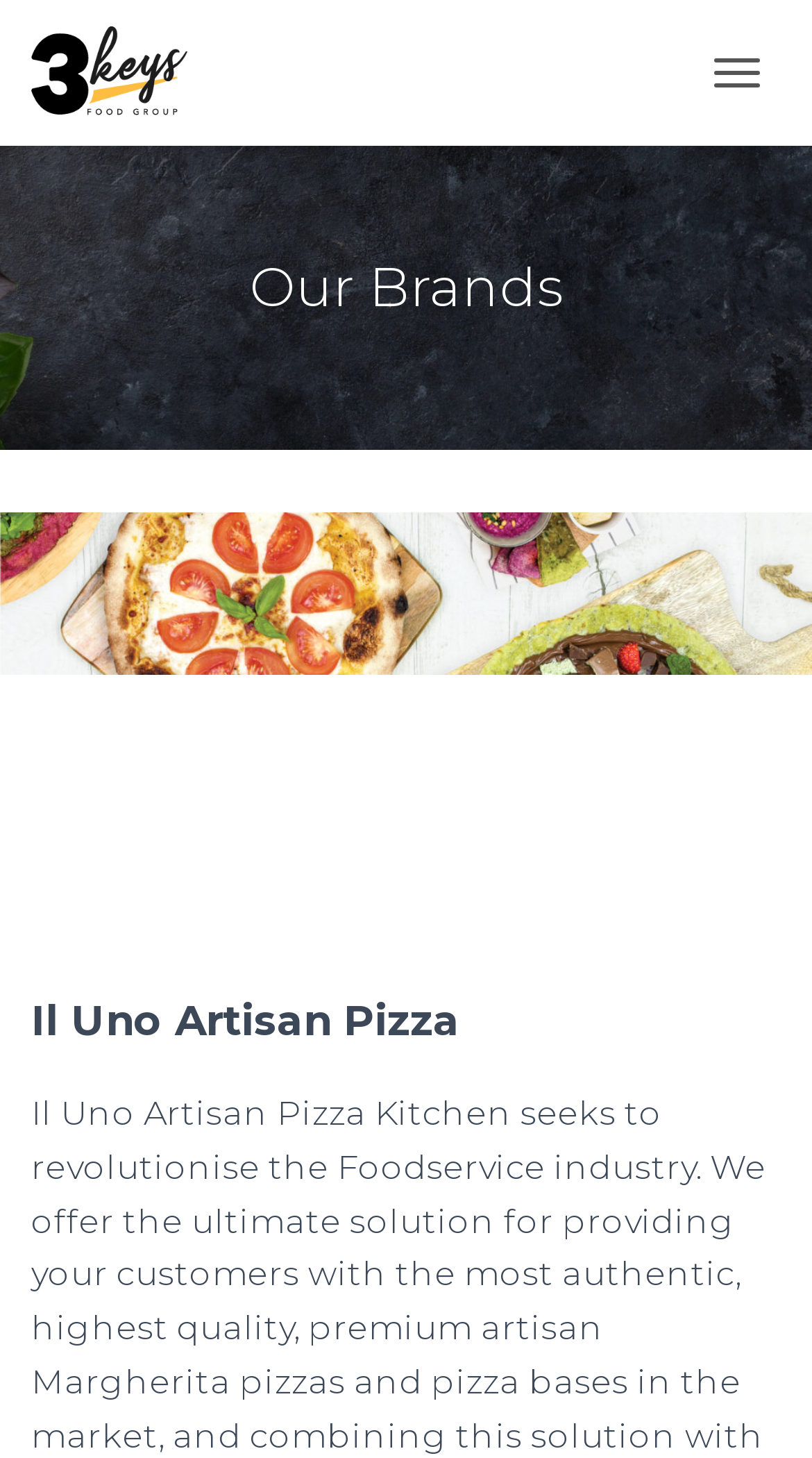Give a detailed explanation of the elements present on the webpage.

The webpage is about "Our Brands" by 3 Keys Food Group. At the top left, there is a link and an image with the company name "3 Keys Food Group". To the right of this, there is a button labeled "TOGGLE NAVIGATION". Below the company name, there is a heading that reads "Our Brands". 

Under the "Our Brands" heading, there is a figure that spans the entire width of the page. Below this figure, there is a heading that reads "Il Uno Artisan Pizza", which is likely the name of one of the brands. 

At the bottom right of the page, there is a button with no label, accompanied by a small image.